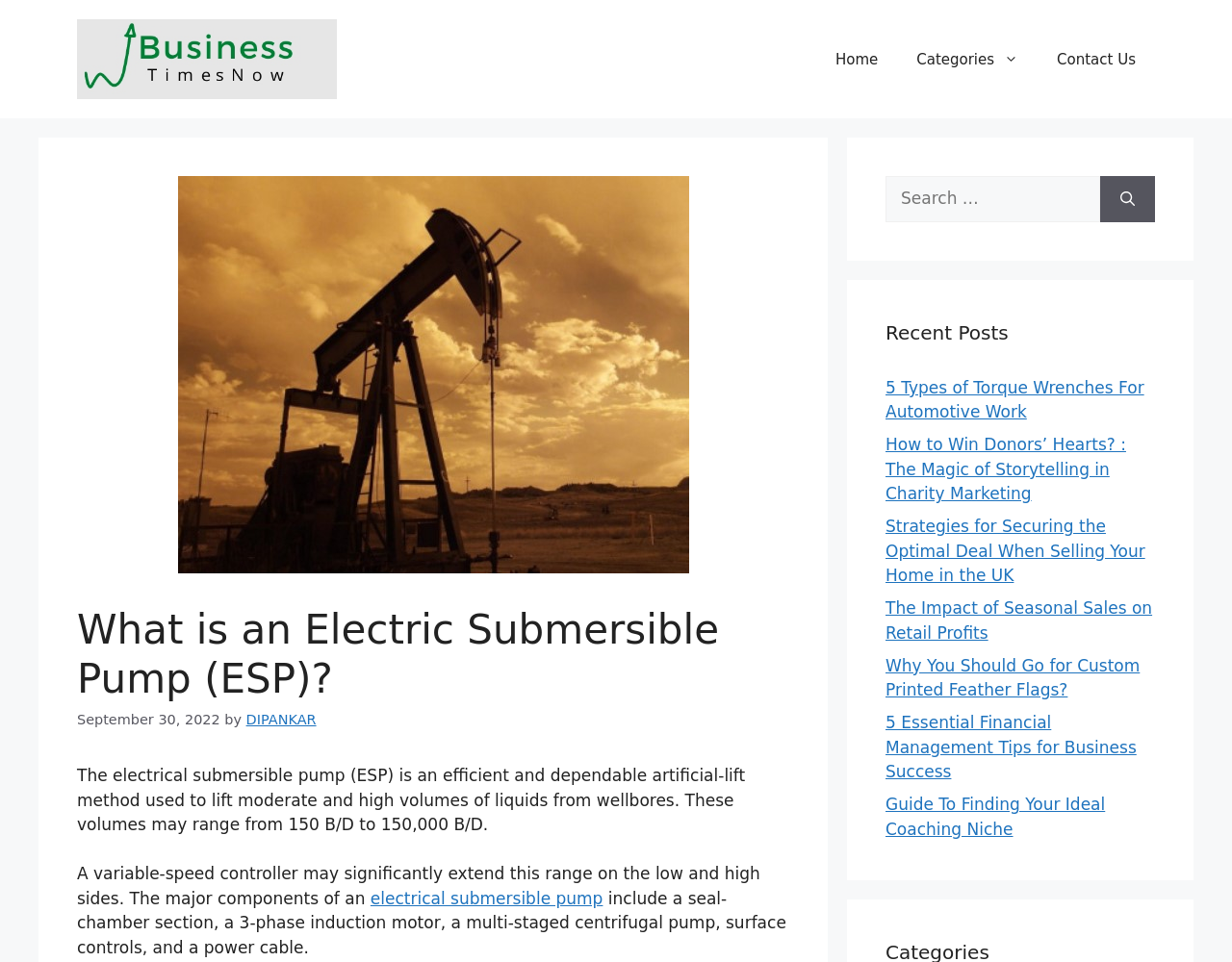Who is the author of the main article?
Give a one-word or short-phrase answer derived from the screenshot.

DIPANKAR